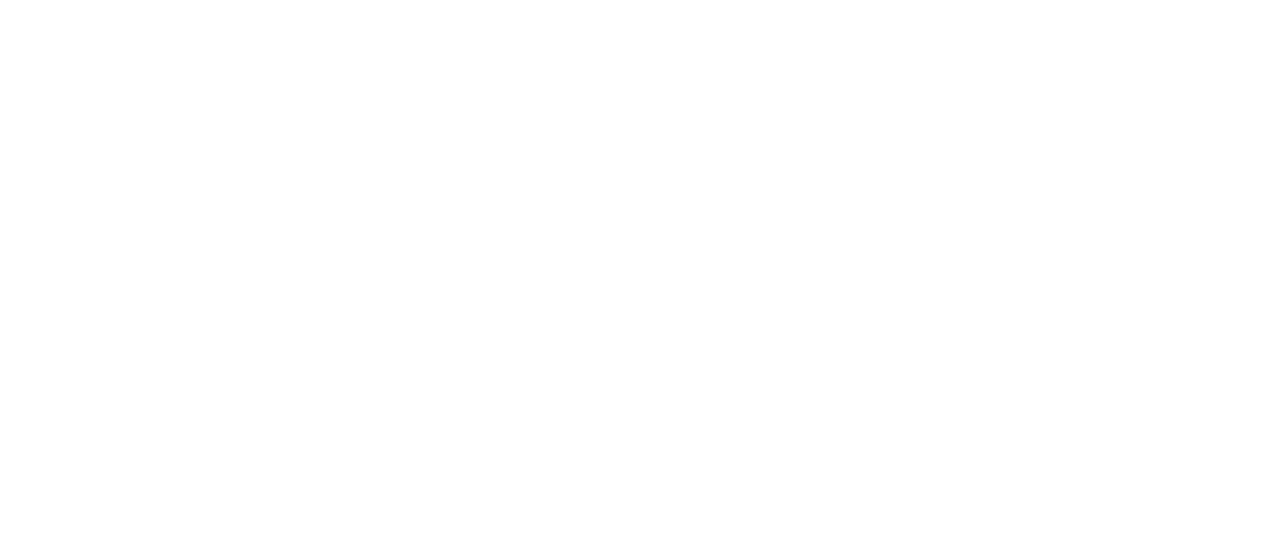Please find the bounding box coordinates of the element's region to be clicked to carry out this instruction: "Read more about '8 Miles High'".

[0.121, 0.253, 0.238, 0.325]